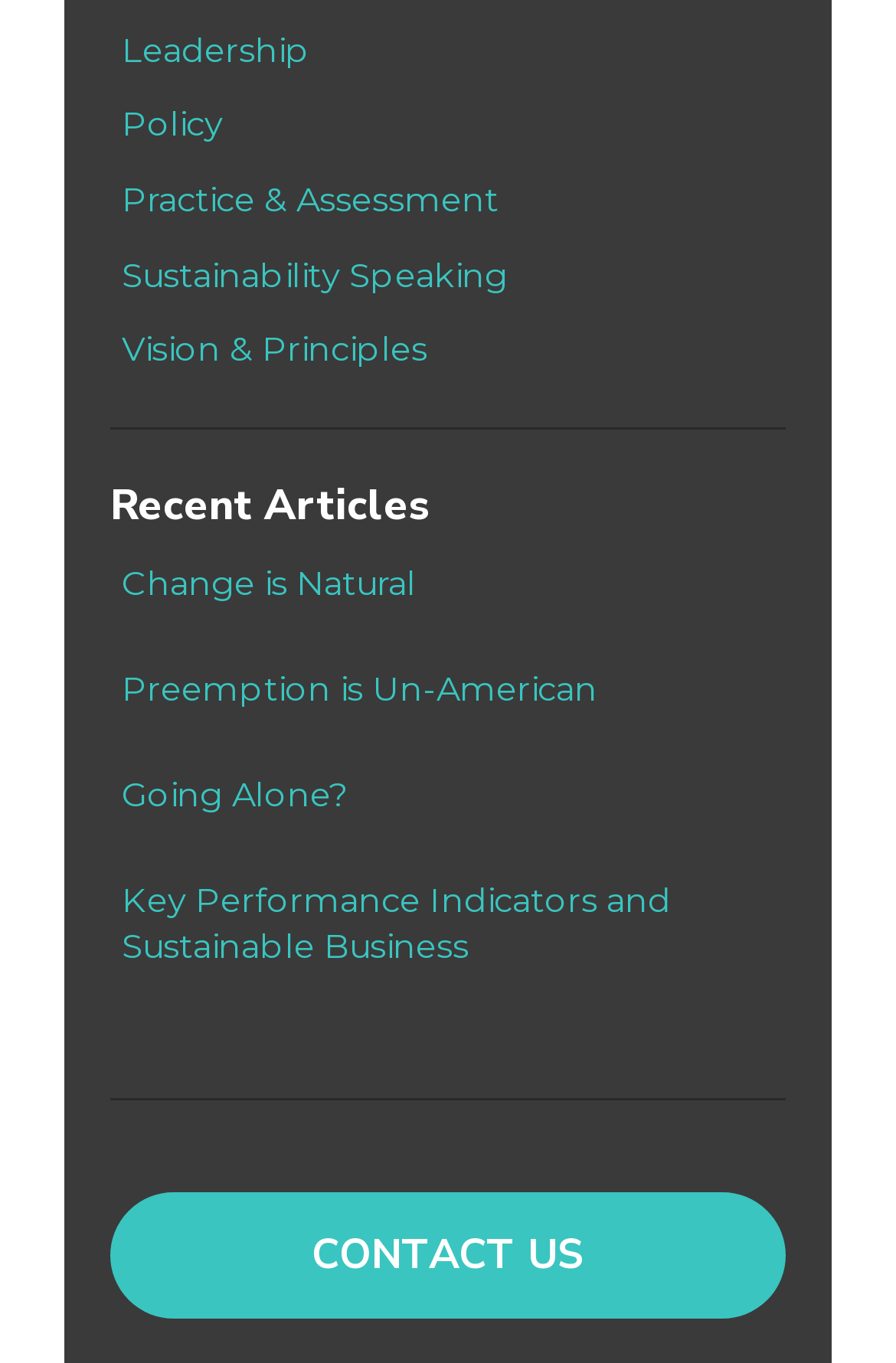Answer the question below with a single word or a brief phrase: 
How many recent articles are listed?

4